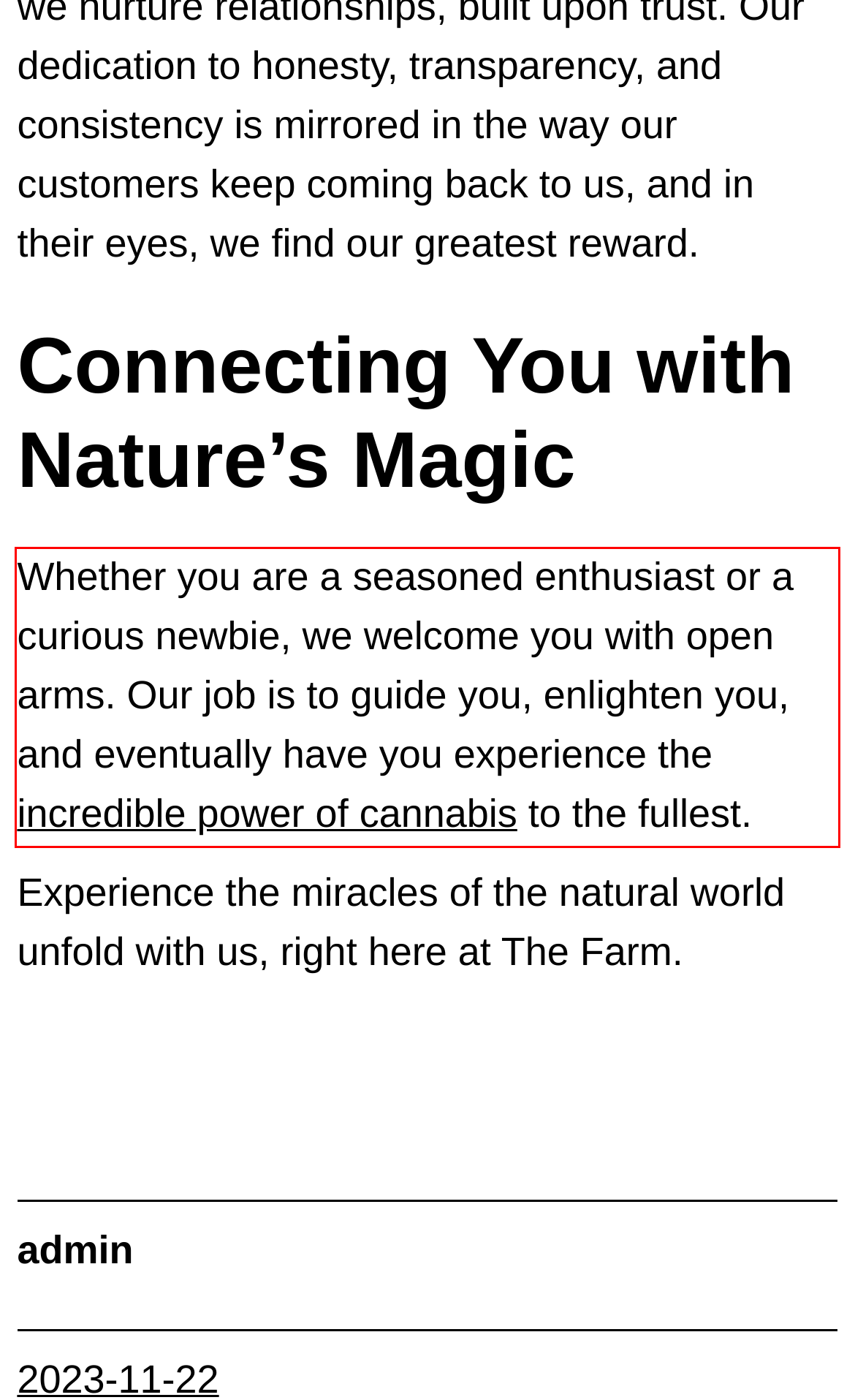Please examine the webpage screenshot containing a red bounding box and use OCR to recognize and output the text inside the red bounding box.

Whether you are a seasoned enthusiast or a curious newbie, we welcome you with open arms. Our job is to guide you, enlighten you, and eventually have you experience the incredible power of cannabis to the fullest.